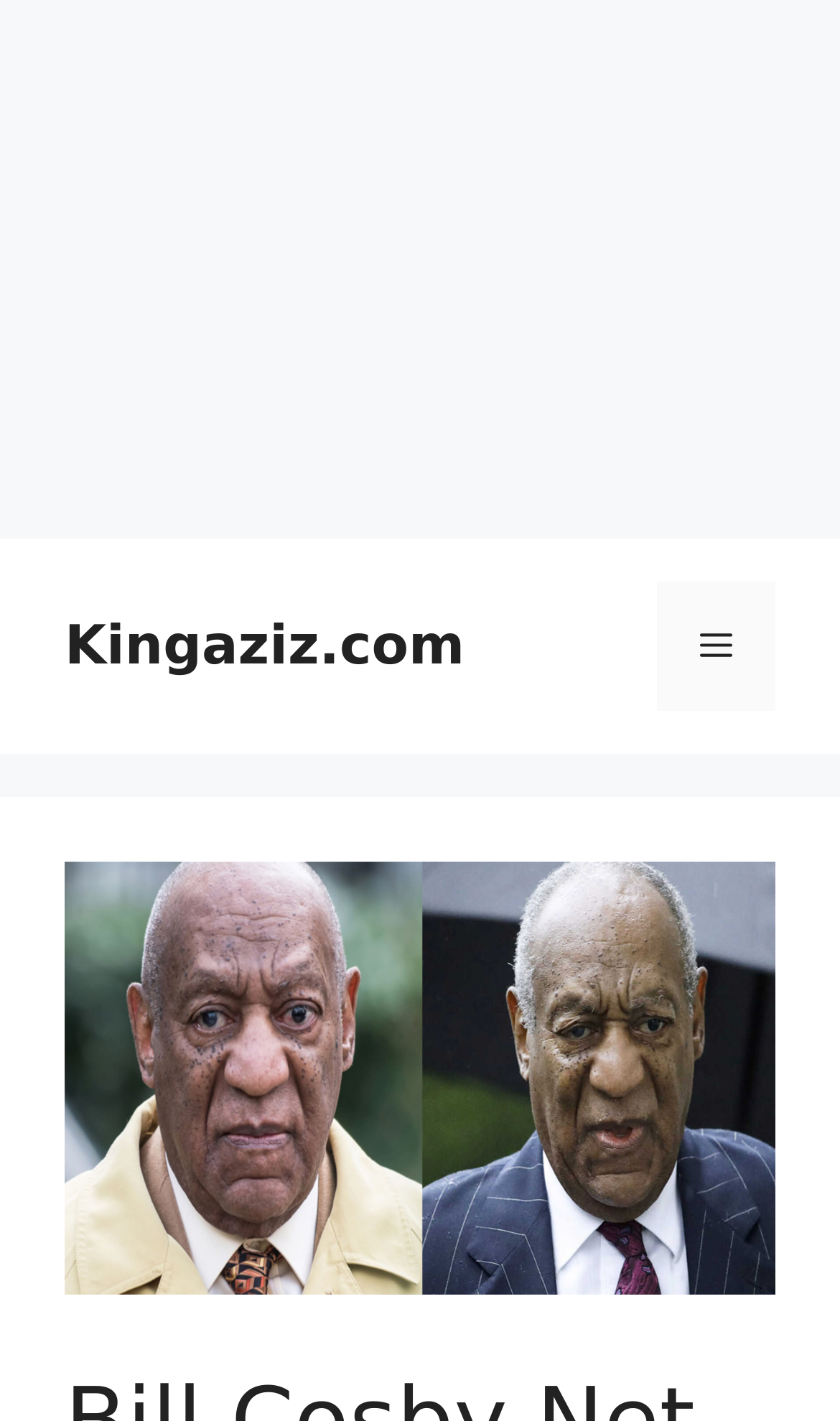Please find and generate the text of the main header of the webpage.

Bill Cosby Net Worth 2022 Forbes